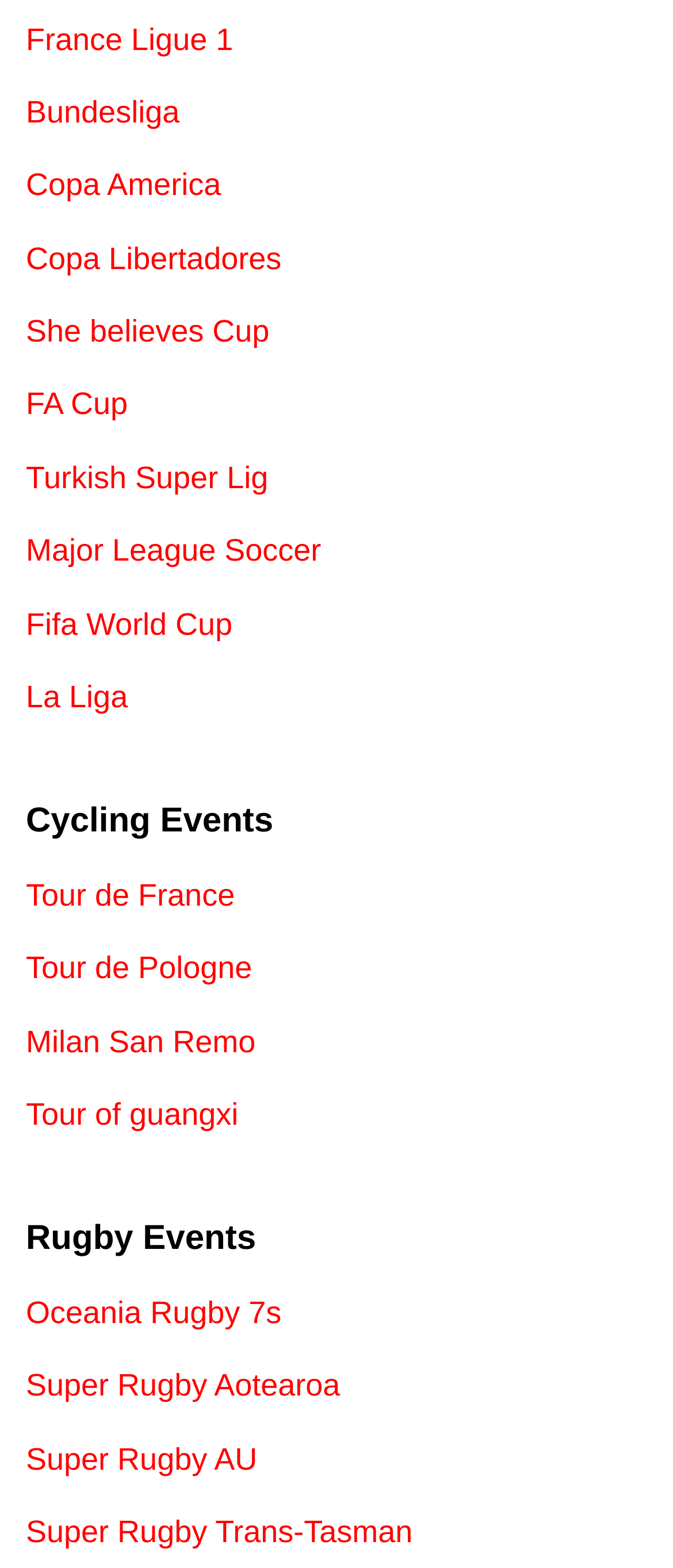Please identify the bounding box coordinates of the region to click in order to complete the task: "Browse FA Cup". The coordinates must be four float numbers between 0 and 1, specified as [left, top, right, bottom].

[0.038, 0.247, 0.19, 0.269]